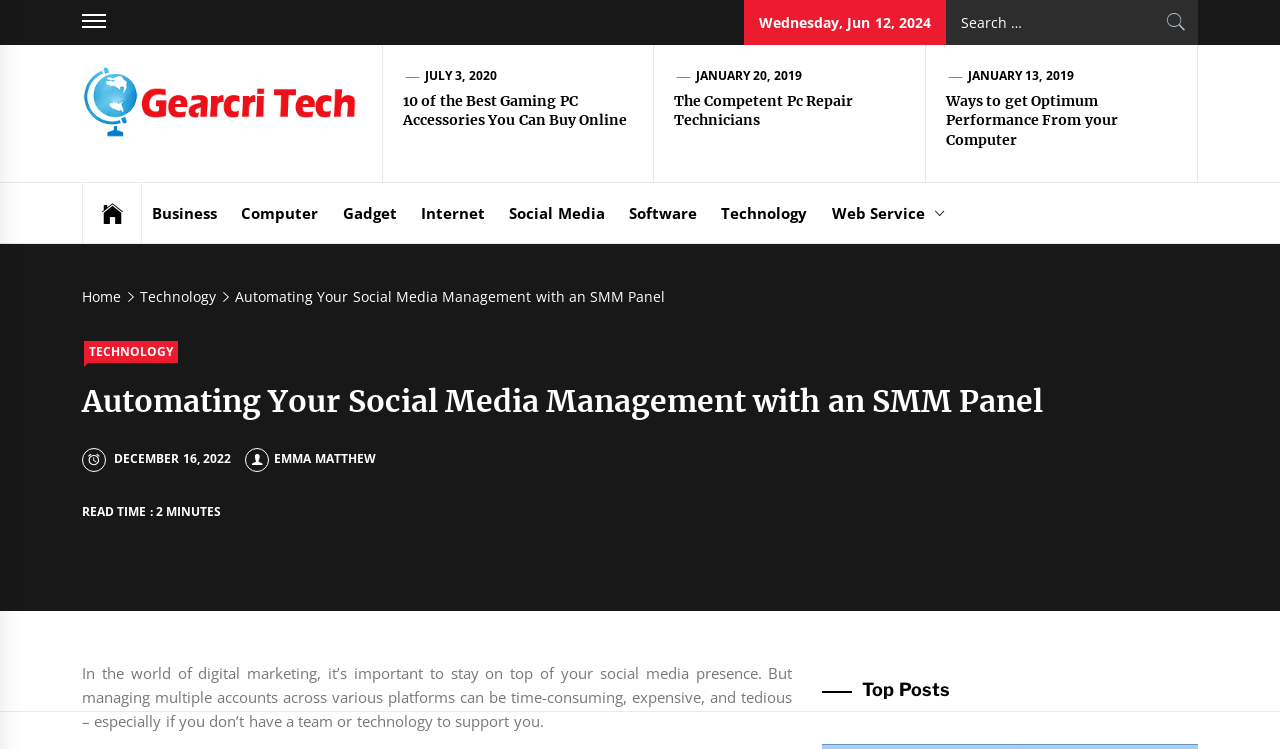Please find the bounding box coordinates (top-left x, top-left y, bottom-right x, bottom-right y) in the screenshot for the UI element described as follows: January 13, 2019

[0.756, 0.089, 0.839, 0.112]